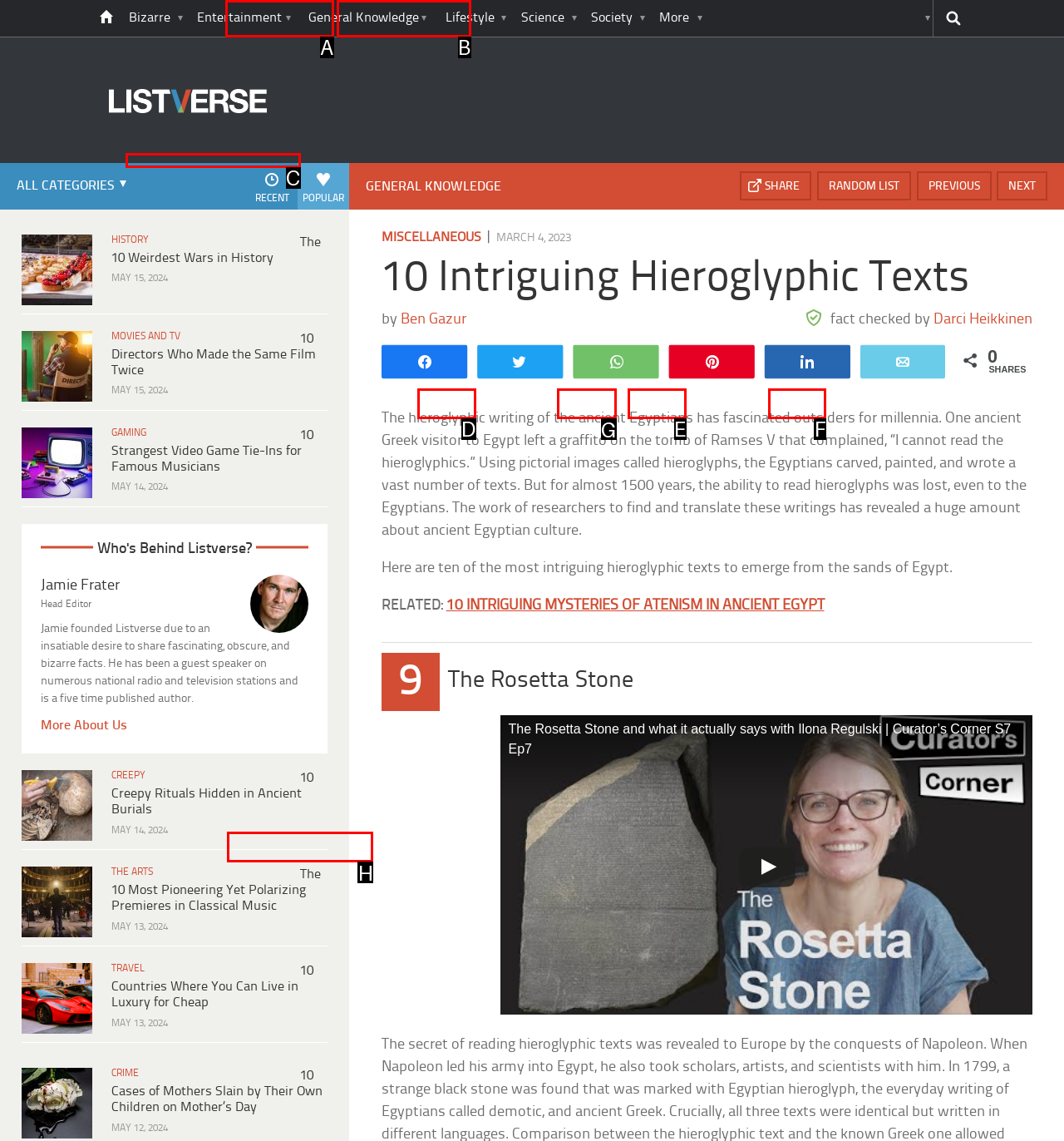What option should you select to complete this task: Share the list on WhatsApp? Indicate your answer by providing the letter only.

G